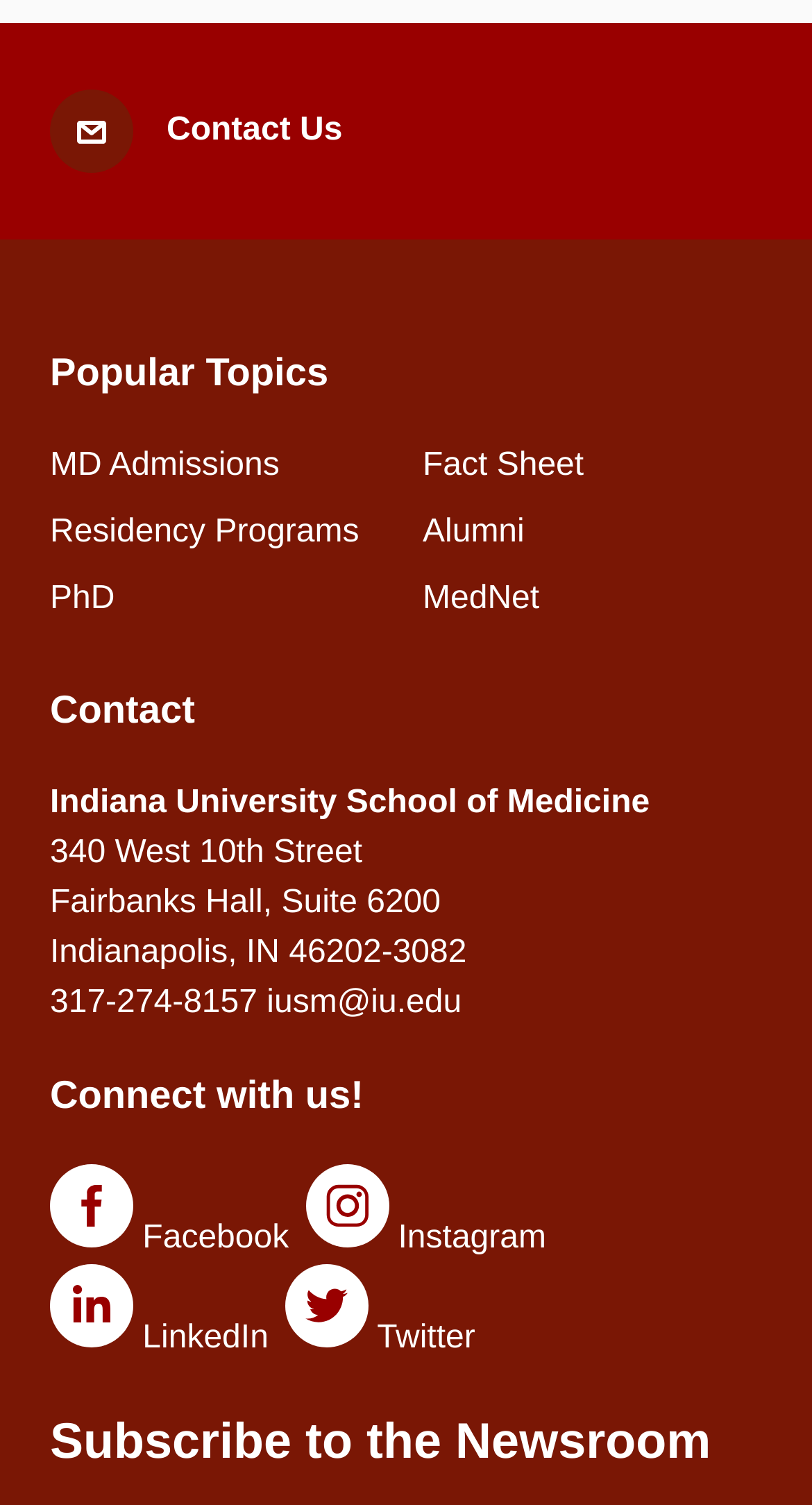Answer this question in one word or a short phrase: What are the popular topics listed on the webpage?

MD Admissions, Residency Programs, PhD, Fact Sheet, Alumni, MedNet